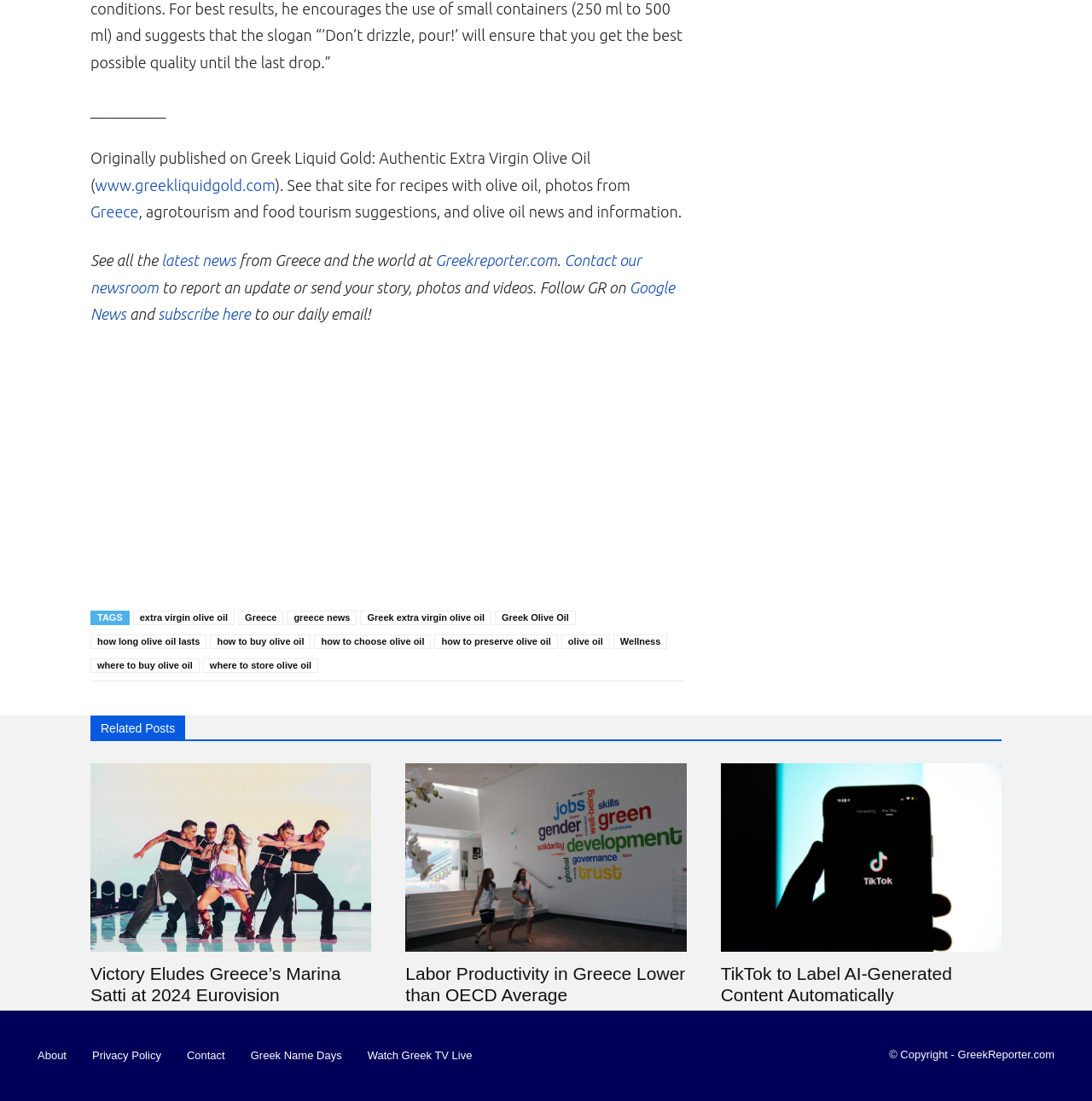Please identify the bounding box coordinates of the area that needs to be clicked to fulfill the following instruction: "Check the 'DMCA.com Protection Status'."

None